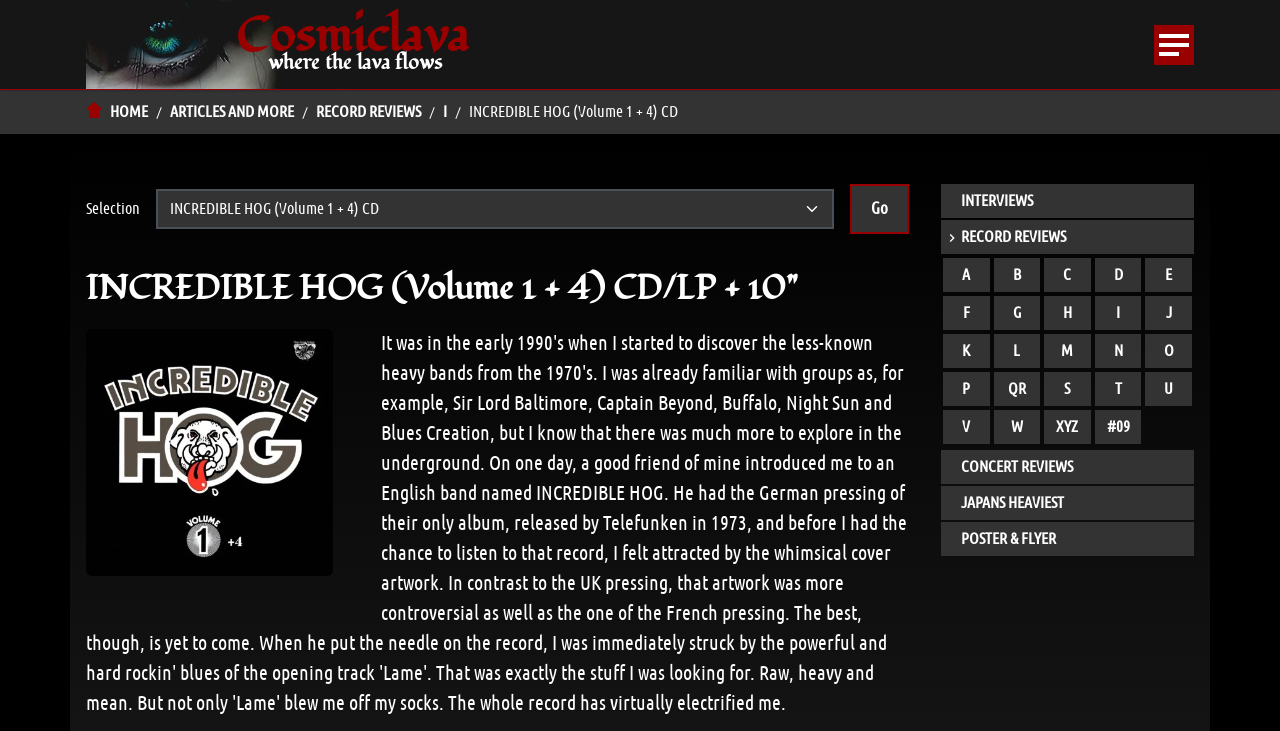How many links are in the 'Area menu'?
Answer the question using a single word or phrase, according to the image.

26